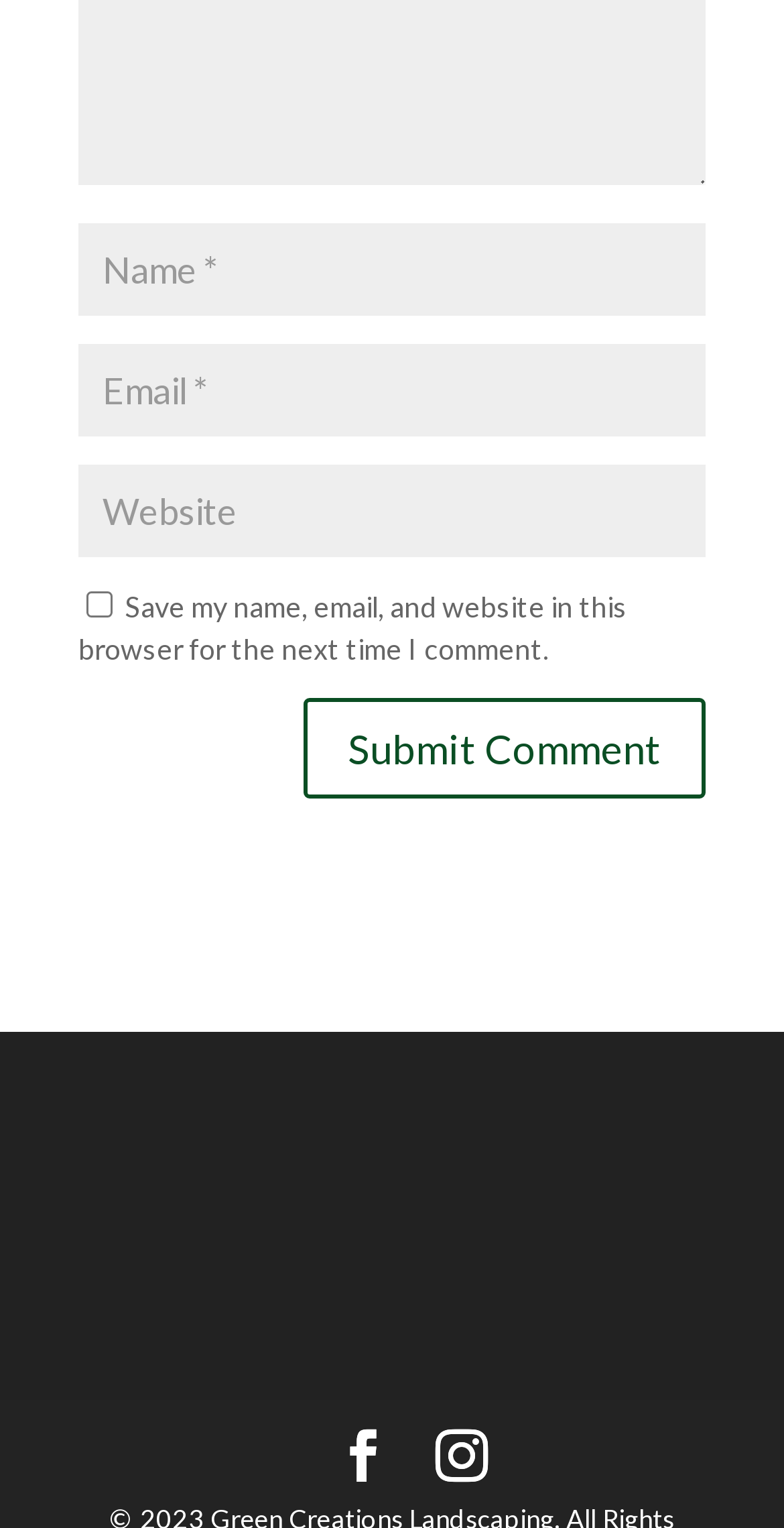Find the bounding box coordinates for the HTML element described in this sentence: "Facebook". Provide the coordinates as four float numbers between 0 and 1, in the format [left, top, right, bottom].

[0.429, 0.936, 0.496, 0.97]